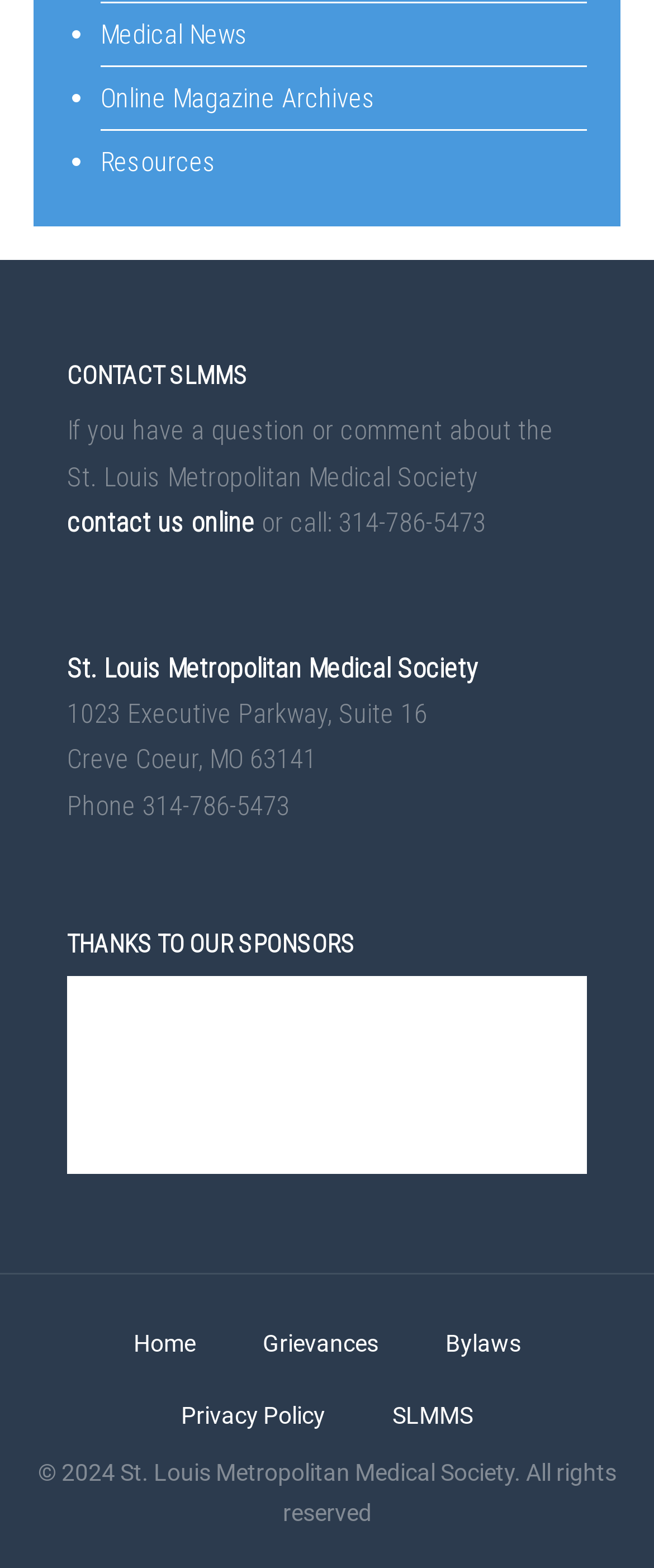Determine the bounding box coordinates for the region that must be clicked to execute the following instruction: "Check out the article about 20 Miles from the Epicenter".

None